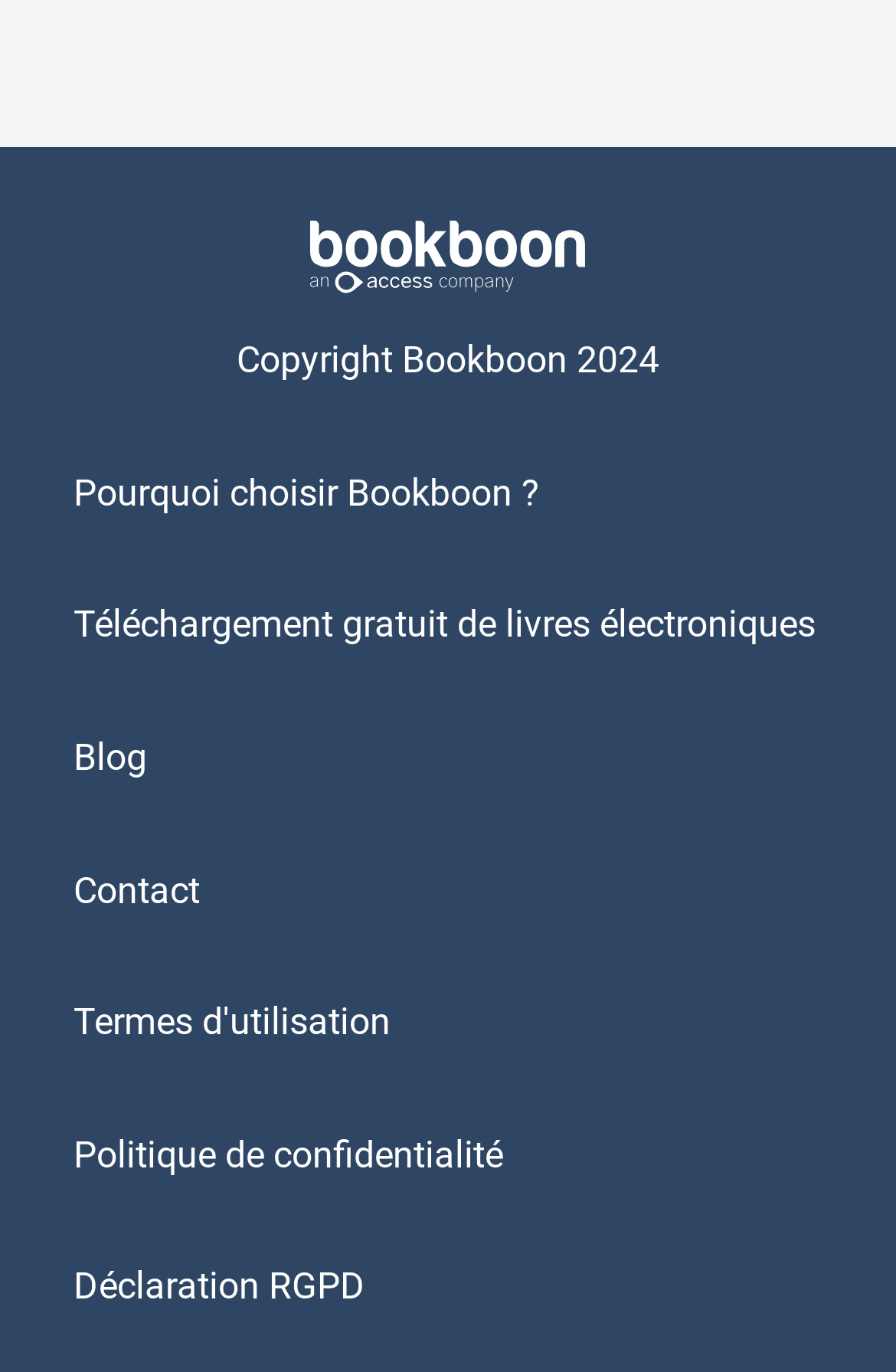Determine the bounding box for the HTML element described here: "Copyright Bookboon 2024". The coordinates should be given as [left, top, right, bottom] with each number being a float between 0 and 1.

[0.041, 0.135, 0.959, 0.311]